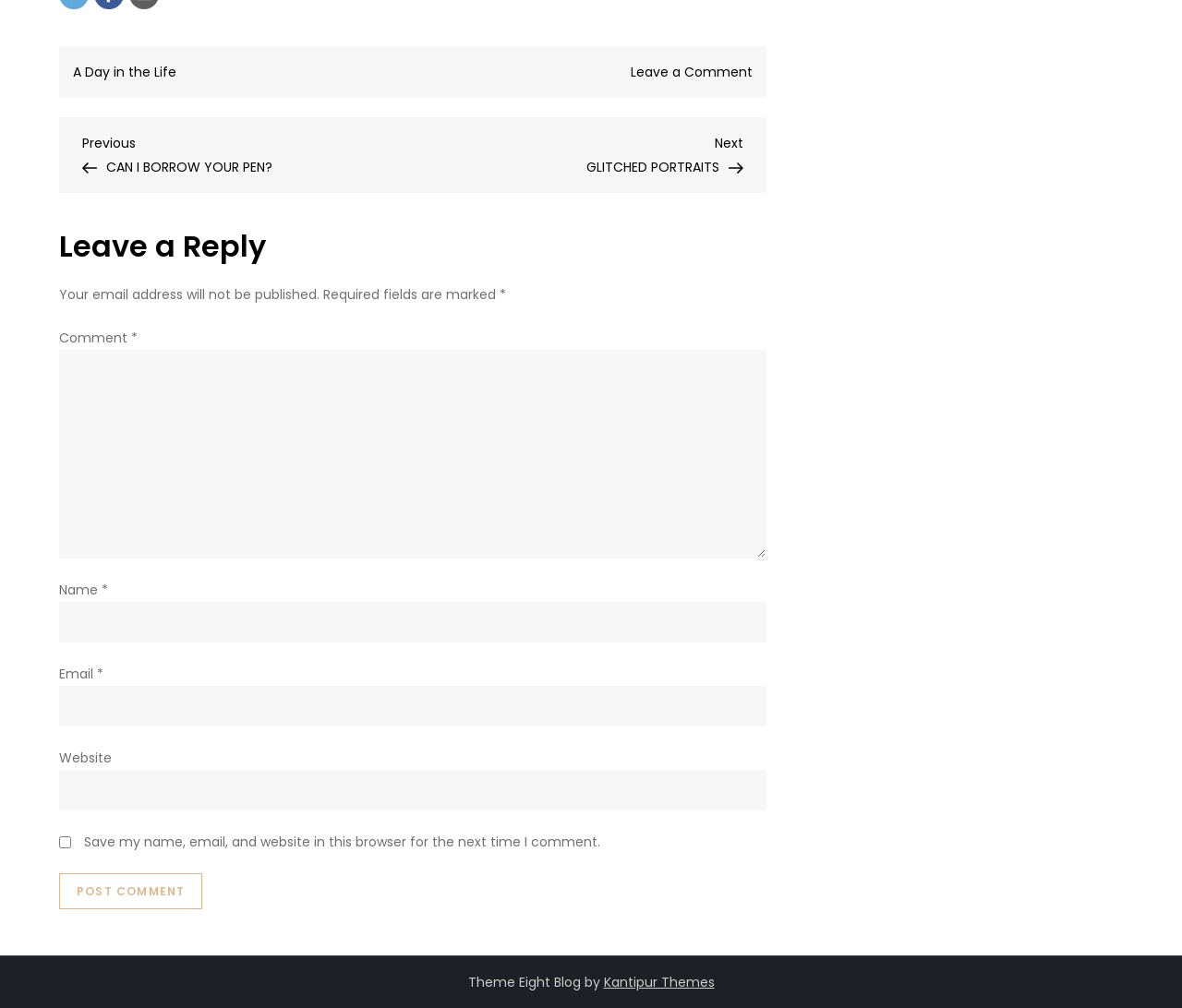What is the navigation section for? From the image, respond with a single word or brief phrase.

Posts